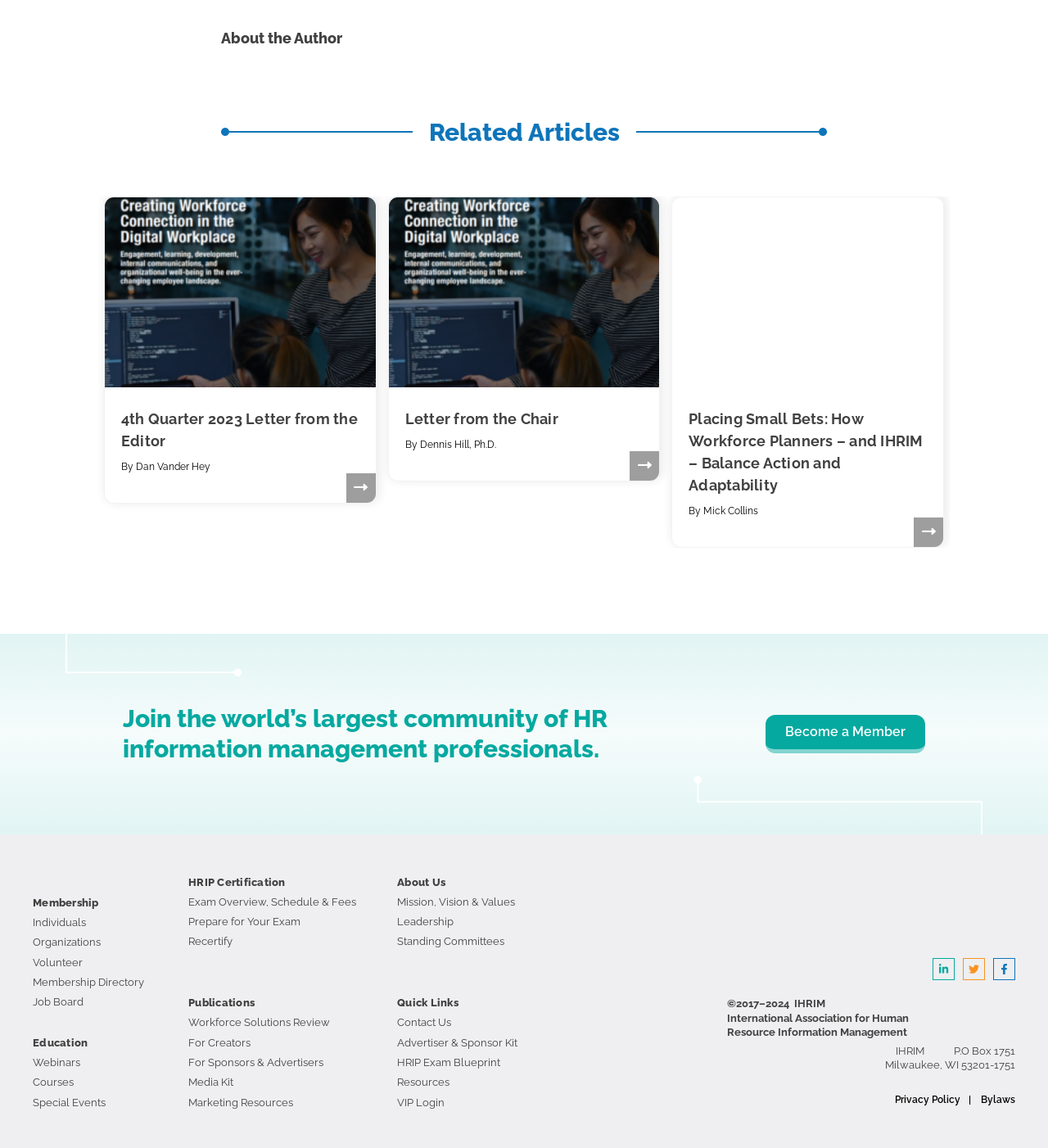Identify the bounding box of the UI element that matches this description: "About Us".

[0.379, 0.763, 0.425, 0.774]